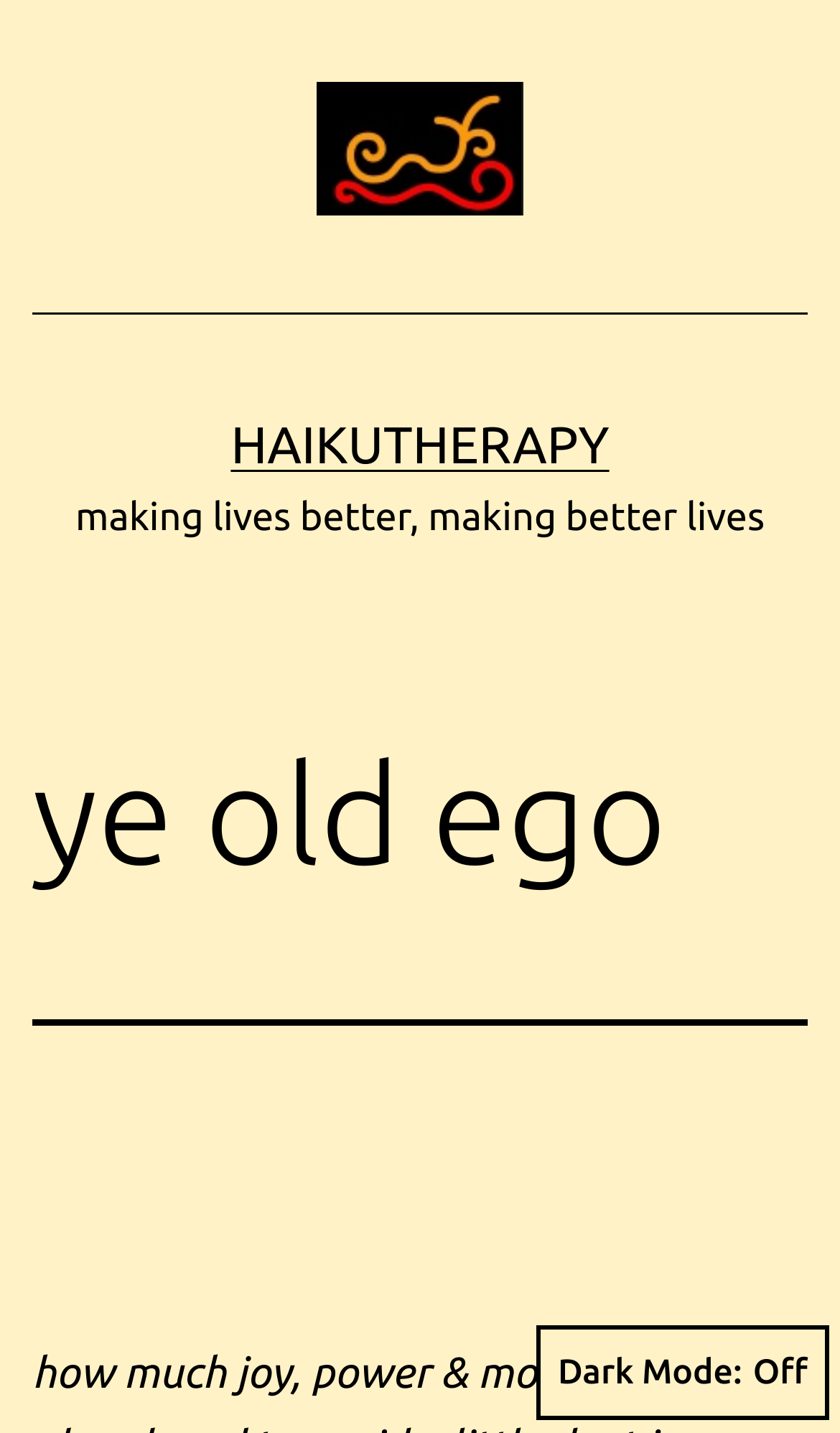Is the dark mode enabled?
Answer the question with detailed information derived from the image.

The button element with the text 'Dark Mode:' has a pressed attribute set to false, indicating that the dark mode is not enabled.